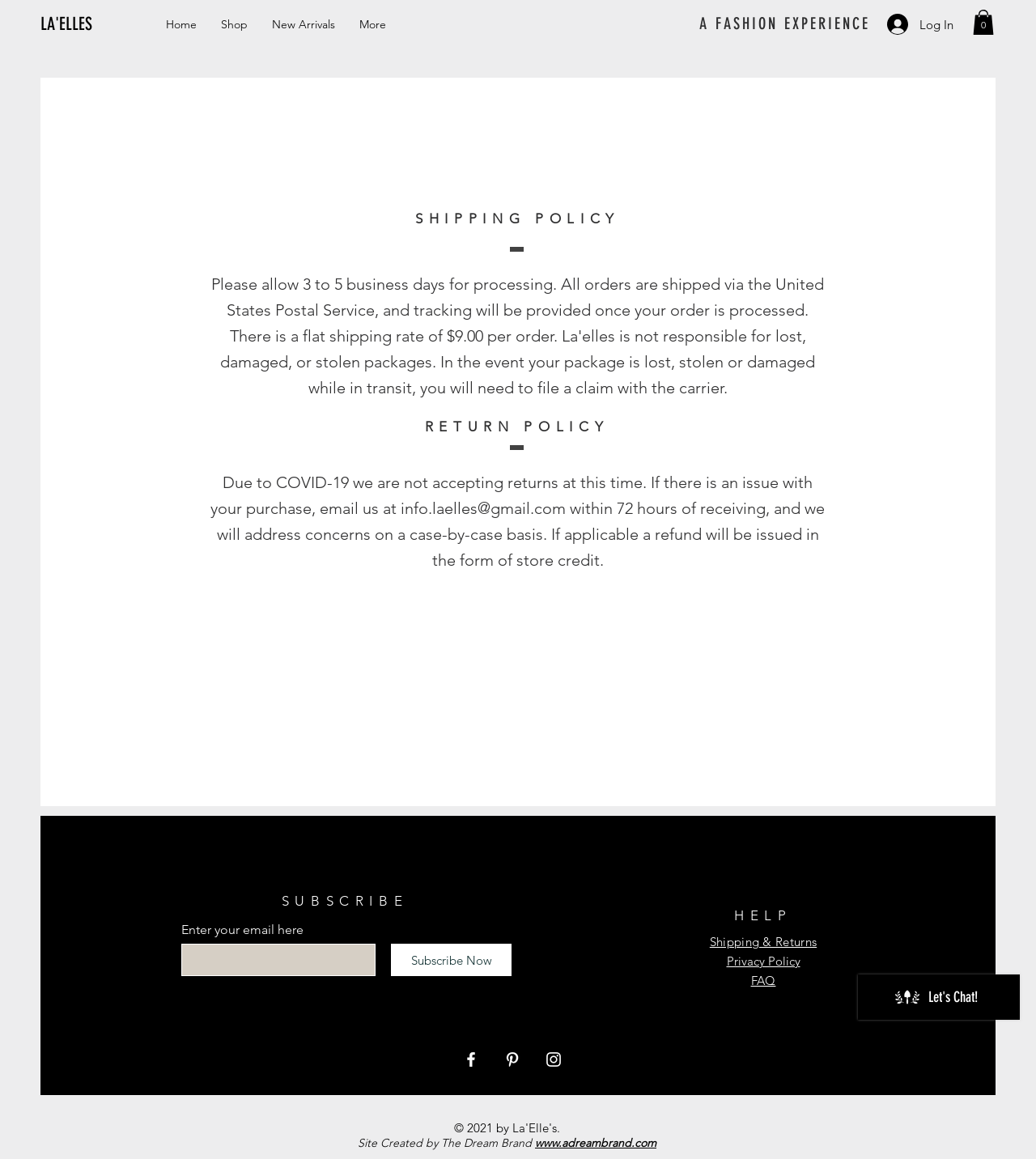Find the bounding box coordinates of the UI element according to this description: "Shipping & Returns".

[0.685, 0.806, 0.788, 0.819]